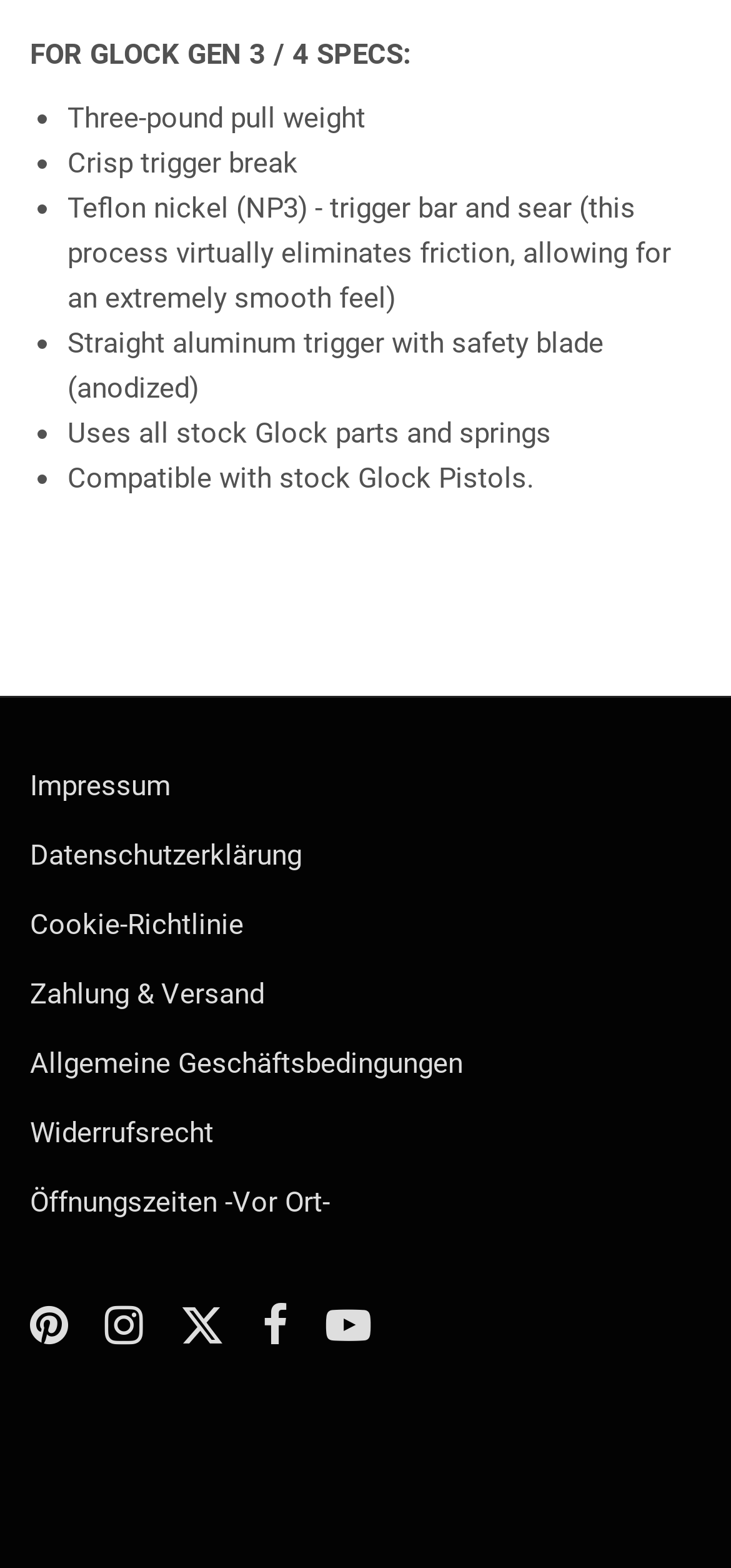Please provide a comprehensive response to the question based on the details in the image: What is the trigger pull weight?

The question is asking about the trigger pull weight, which can be found in the list of specifications for Glock Gen 3/4. The relevant text is 'Three-pound pull weight' which is a static text element with ID 900.